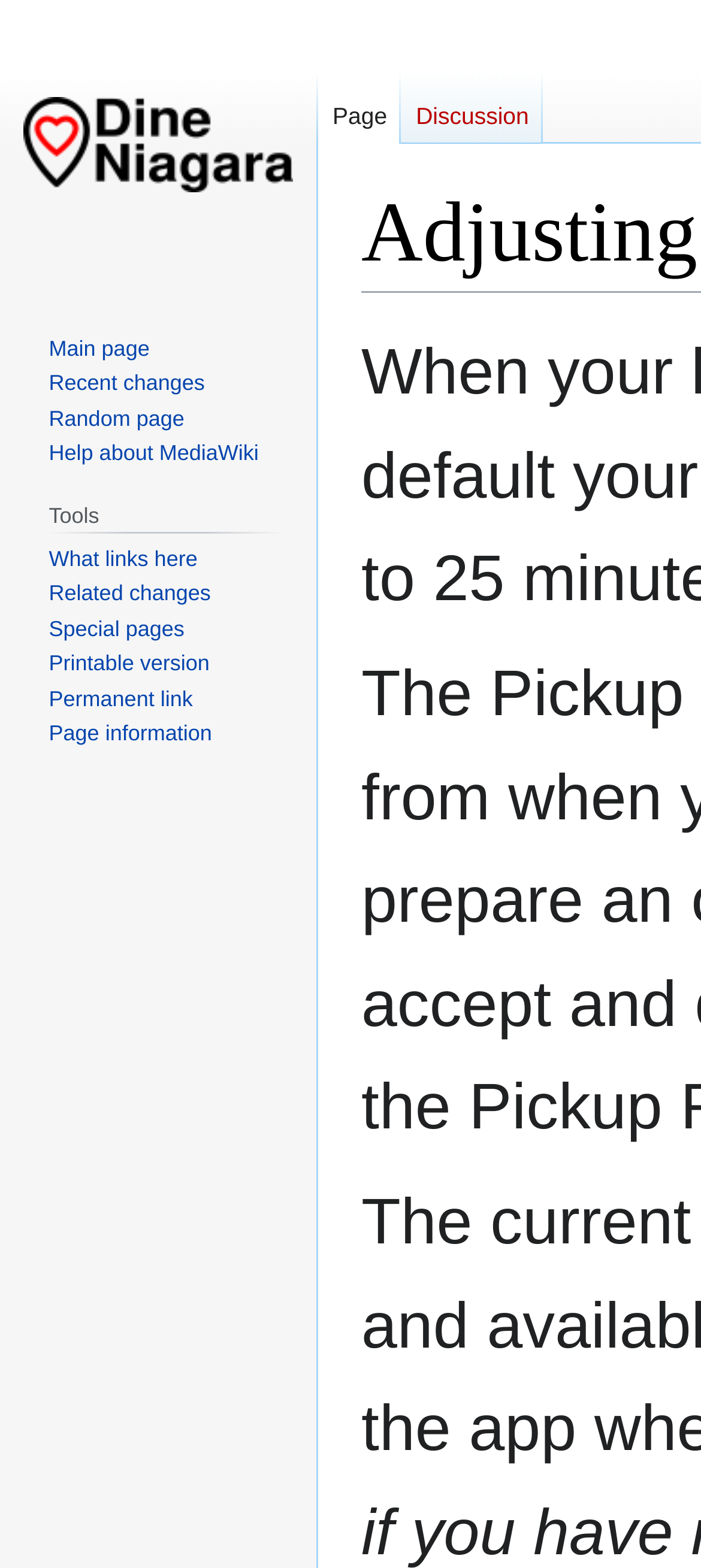Utilize the information from the image to answer the question in detail:
What is the 'Jump to navigation' link used for?

The 'Jump to navigation' link is located at the top of the page, and its description suggests that it allows users to quickly navigate to the navigation section of the page. This is likely a accessibility feature to facilitate easy navigation.